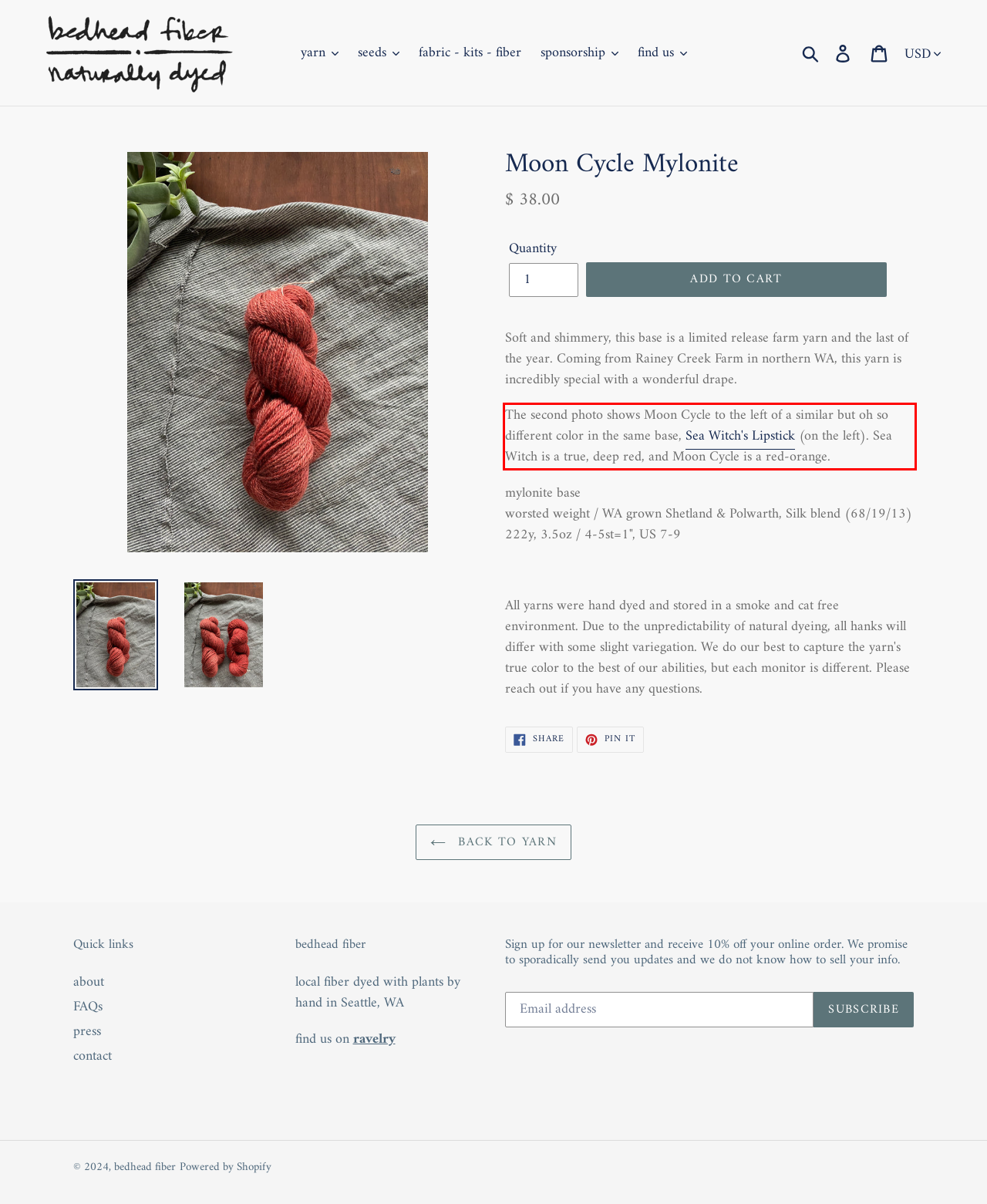Analyze the red bounding box in the provided webpage screenshot and generate the text content contained within.

The second photo shows Moon Cycle to the left of a similar but oh so different color in the same base, Sea Witch's Lipstick (on the left). Sea Witch is a true, deep red, and Moon Cycle is a red-orange.